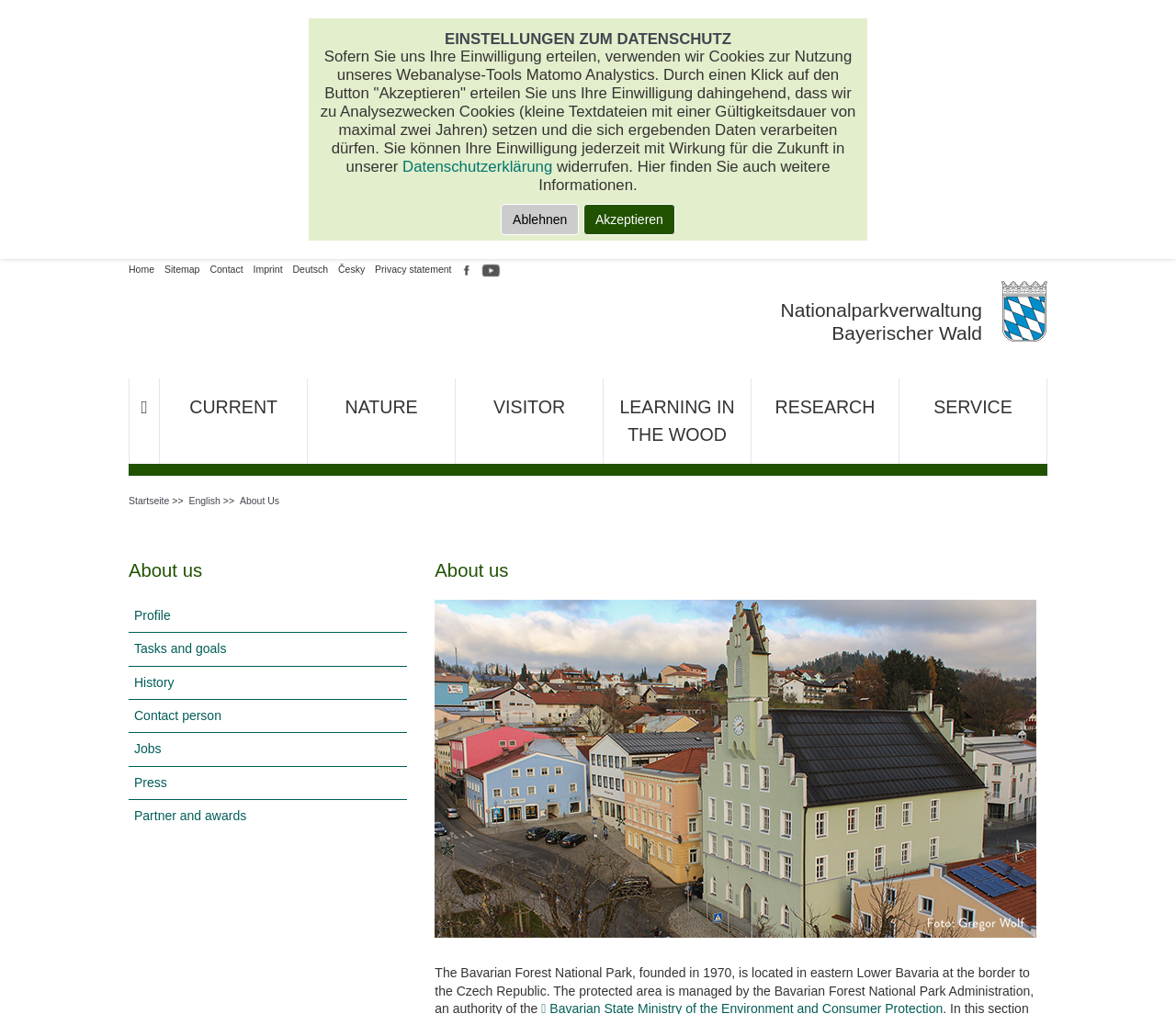Provide a short answer using a single word or phrase for the following question: 
What social media platforms are linked on the website?

Facebook, YouTube